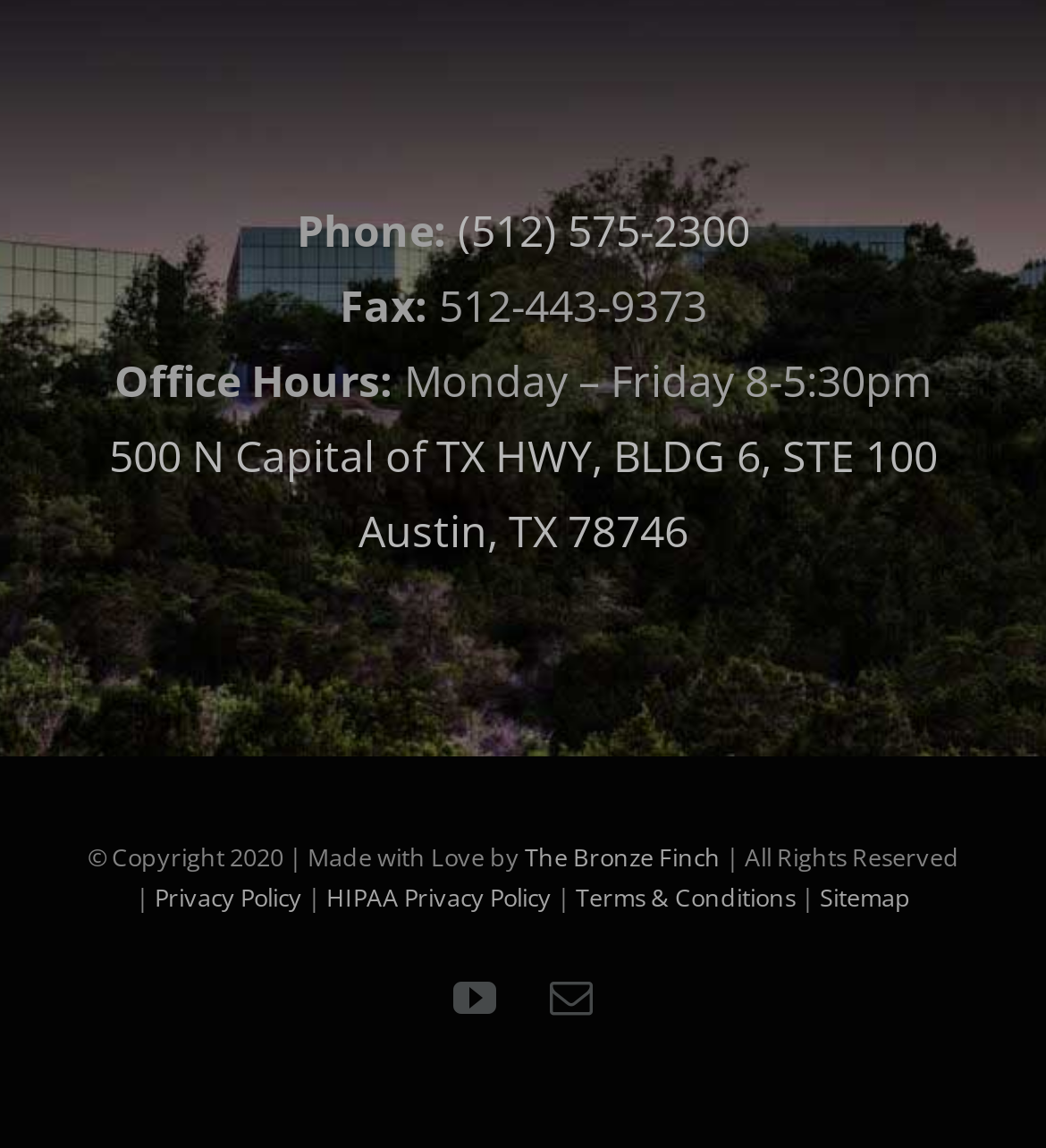Identify the coordinates of the bounding box for the element described below: "Email". Return the coordinates as four float numbers between 0 and 1: [left, top, right, bottom].

[0.526, 0.851, 0.567, 0.888]